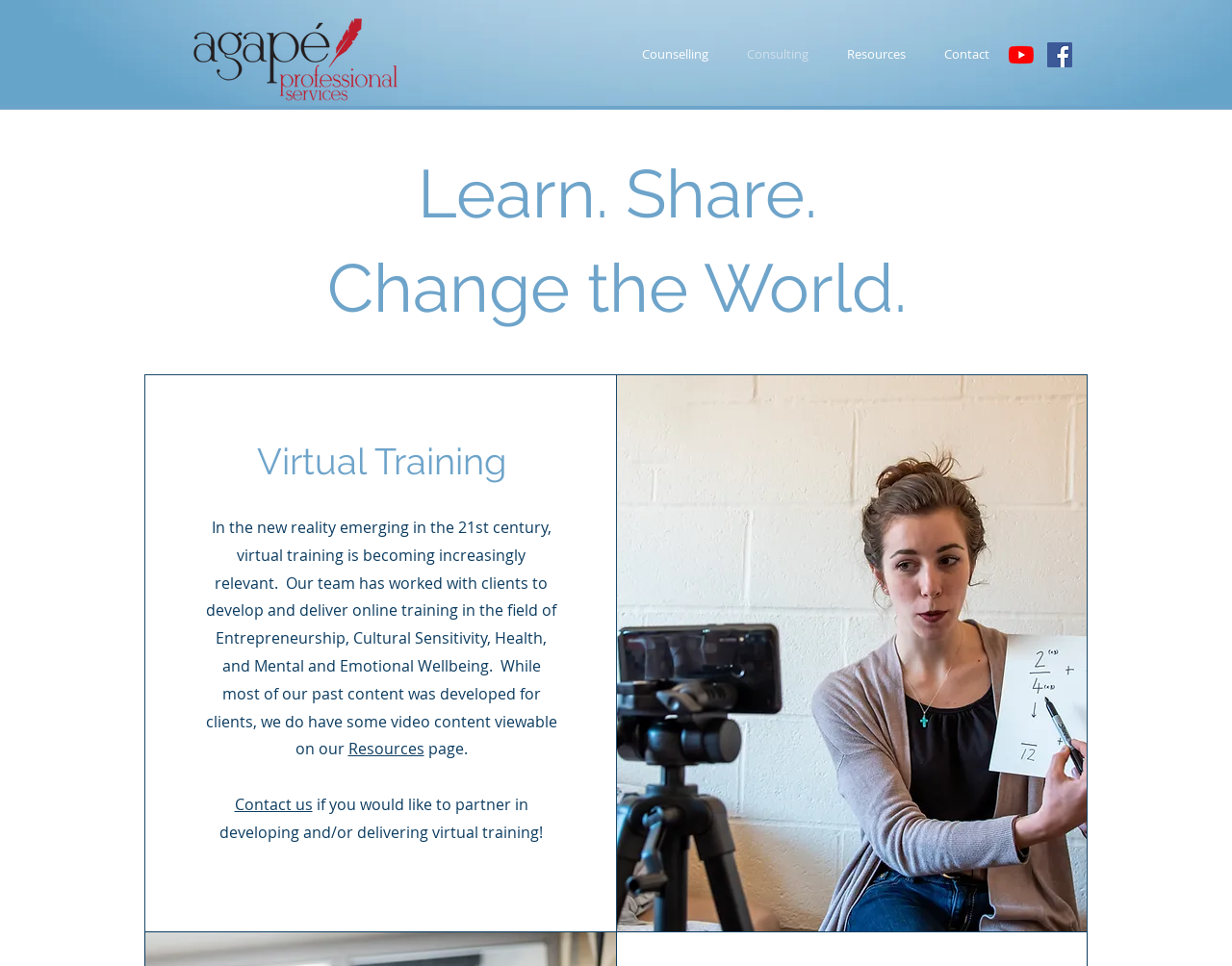What is the main focus of the virtual training?
Refer to the image and answer the question using a single word or phrase.

Entrepreneurship and wellbeing